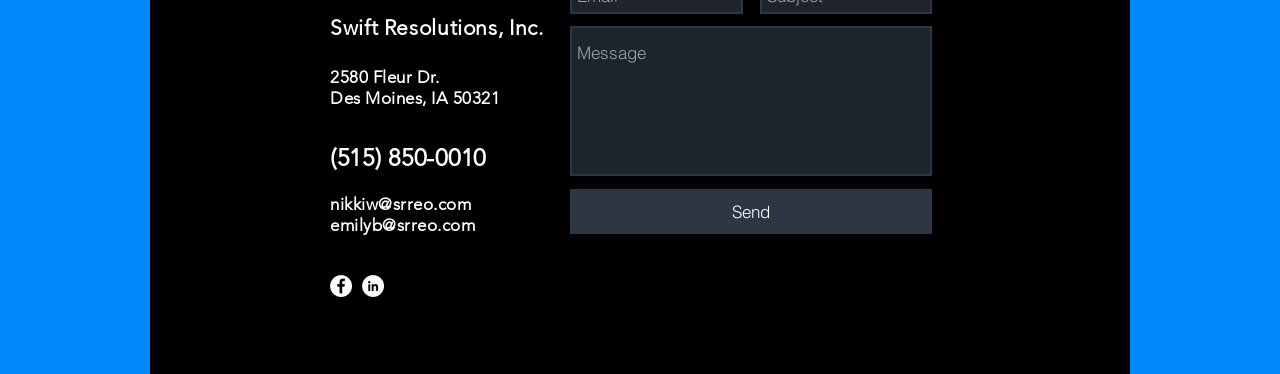Give a concise answer of one word or phrase to the question: 
What is the phone number?

(515) 850-0010